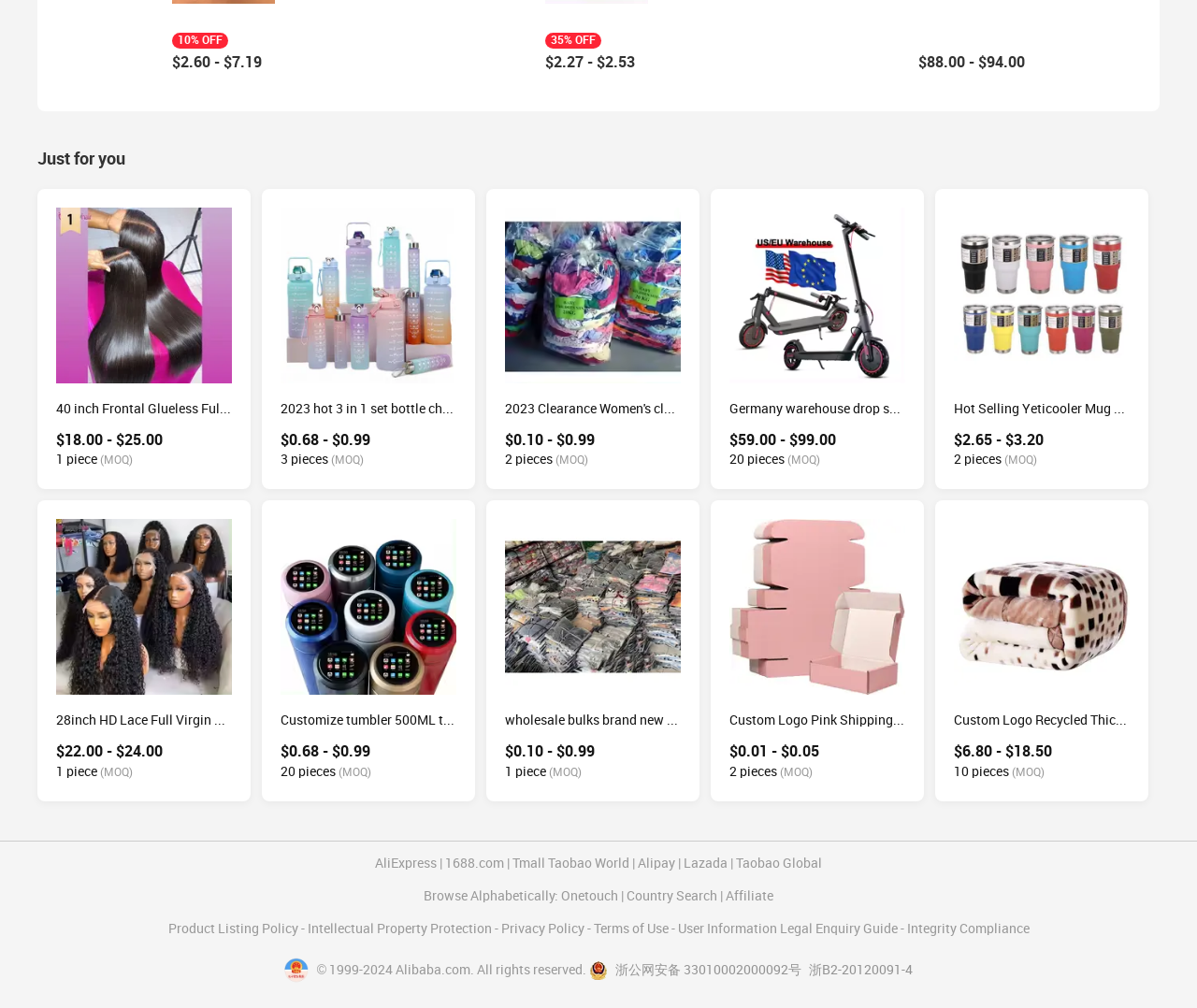Find the bounding box of the UI element described as: "Lazada". The bounding box coordinates should be given as four float values between 0 and 1, i.e., [left, top, right, bottom].

[0.571, 0.85, 0.608, 0.864]